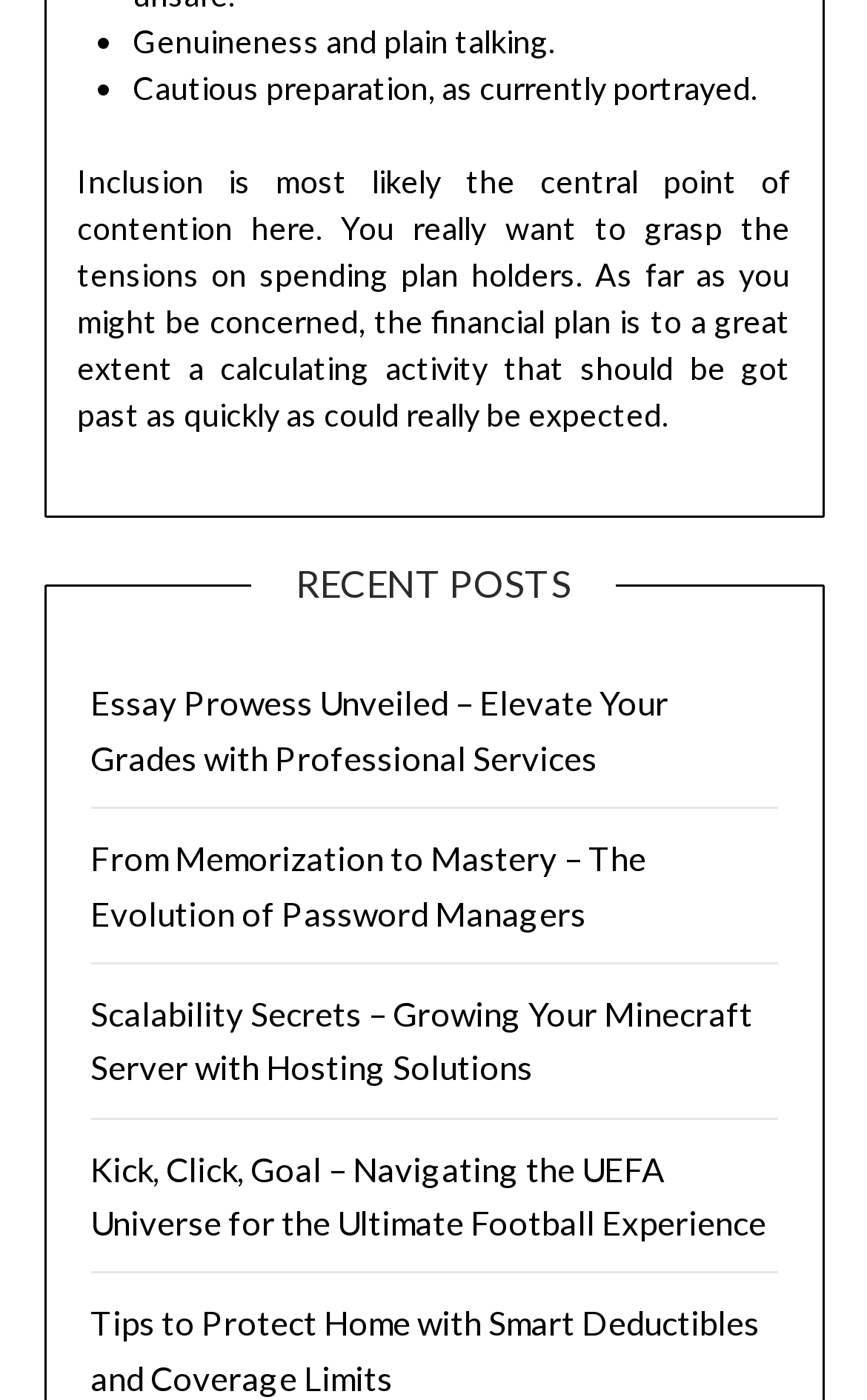Answer with a single word or phrase: 
What is the first point mentioned in the list?

Genuineness and plain talking.